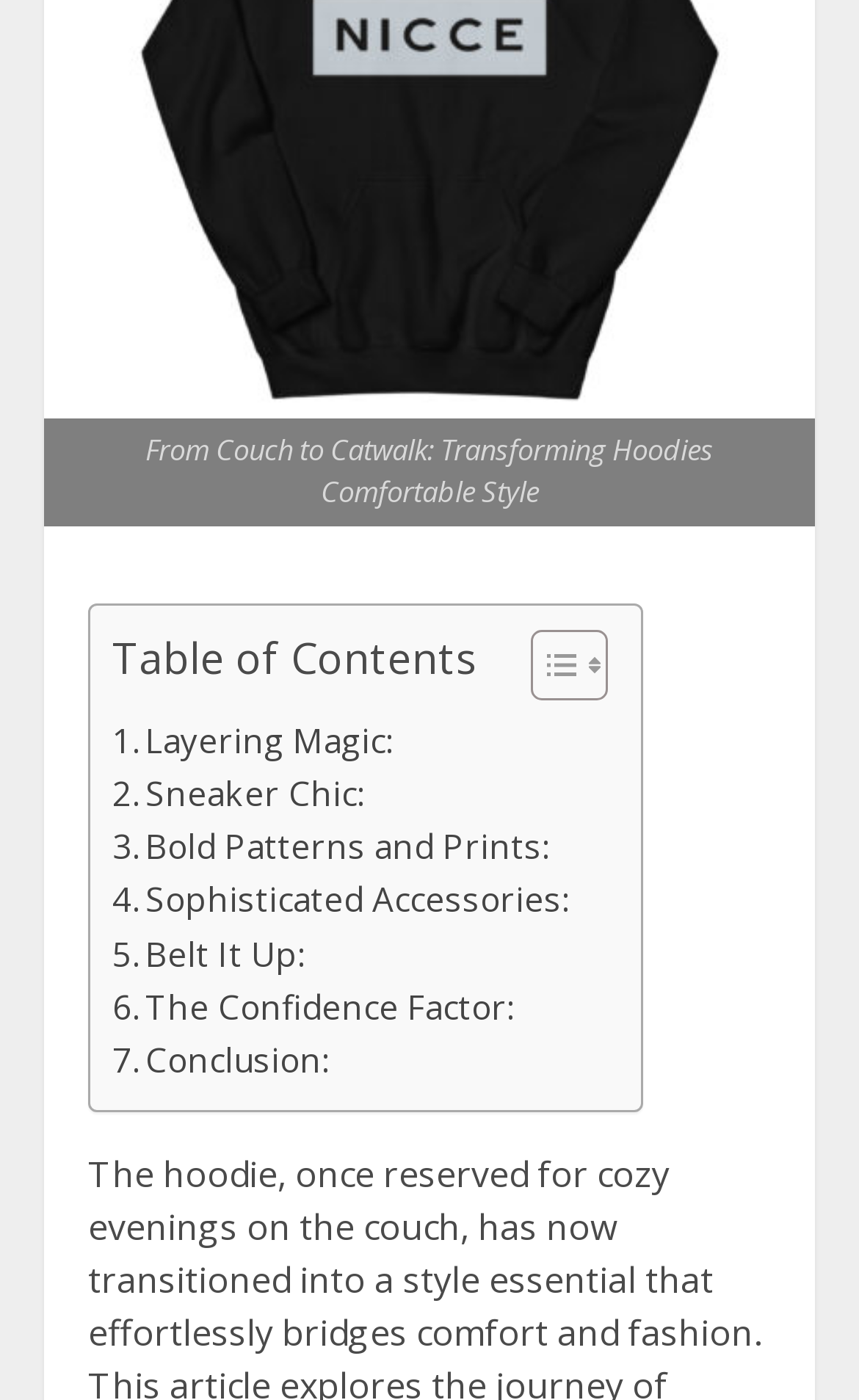What is the purpose of the button?
Offer a detailed and exhaustive answer to the question.

The button has an image of two arrows, which is a common icon for toggling or expanding/collapsing content. Therefore, it is likely that the button is used to toggle the table of contents.